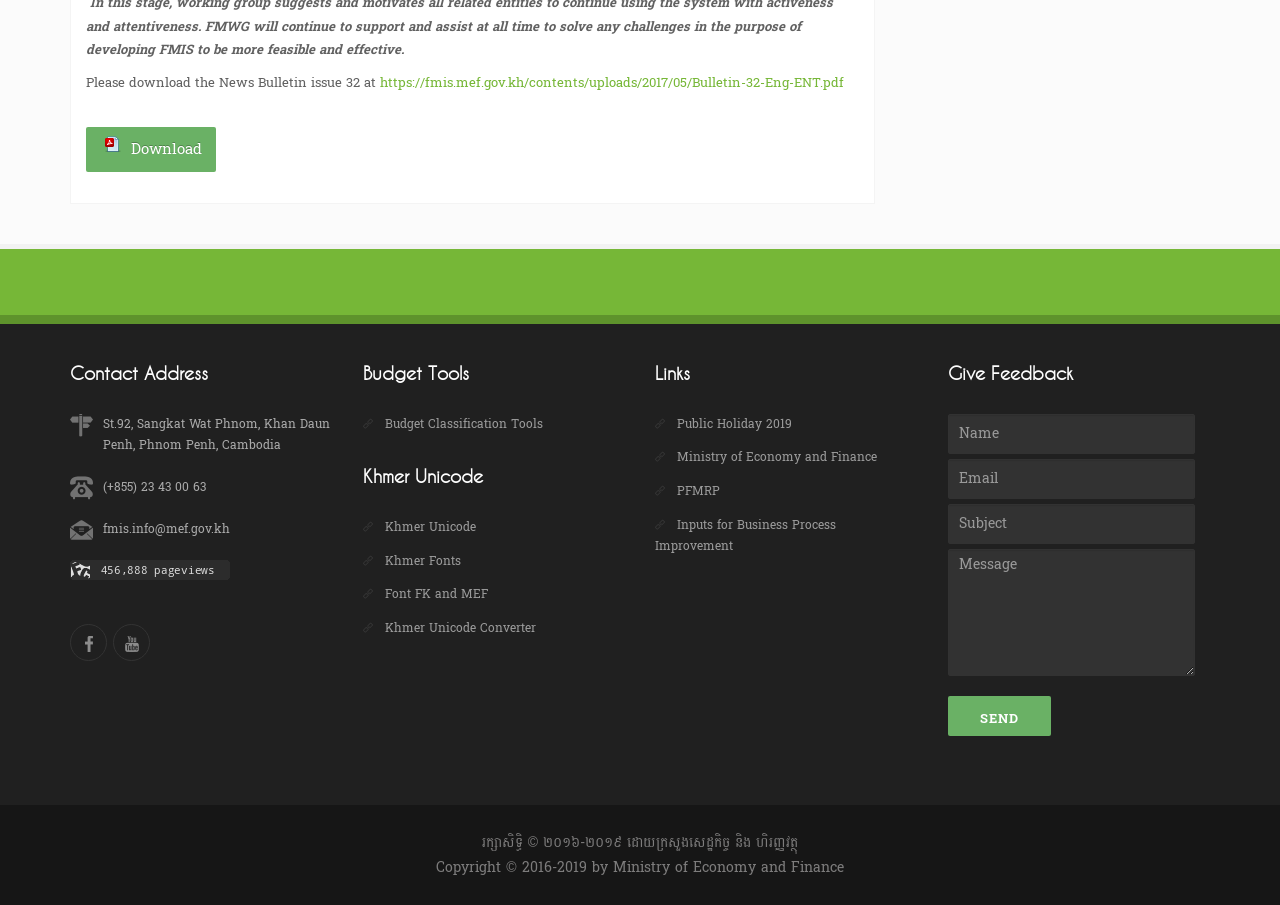Please identify the bounding box coordinates of the element's region that should be clicked to execute the following instruction: "Contact us at the given address". The bounding box coordinates must be four float numbers between 0 and 1, i.e., [left, top, right, bottom].

[0.08, 0.456, 0.258, 0.504]